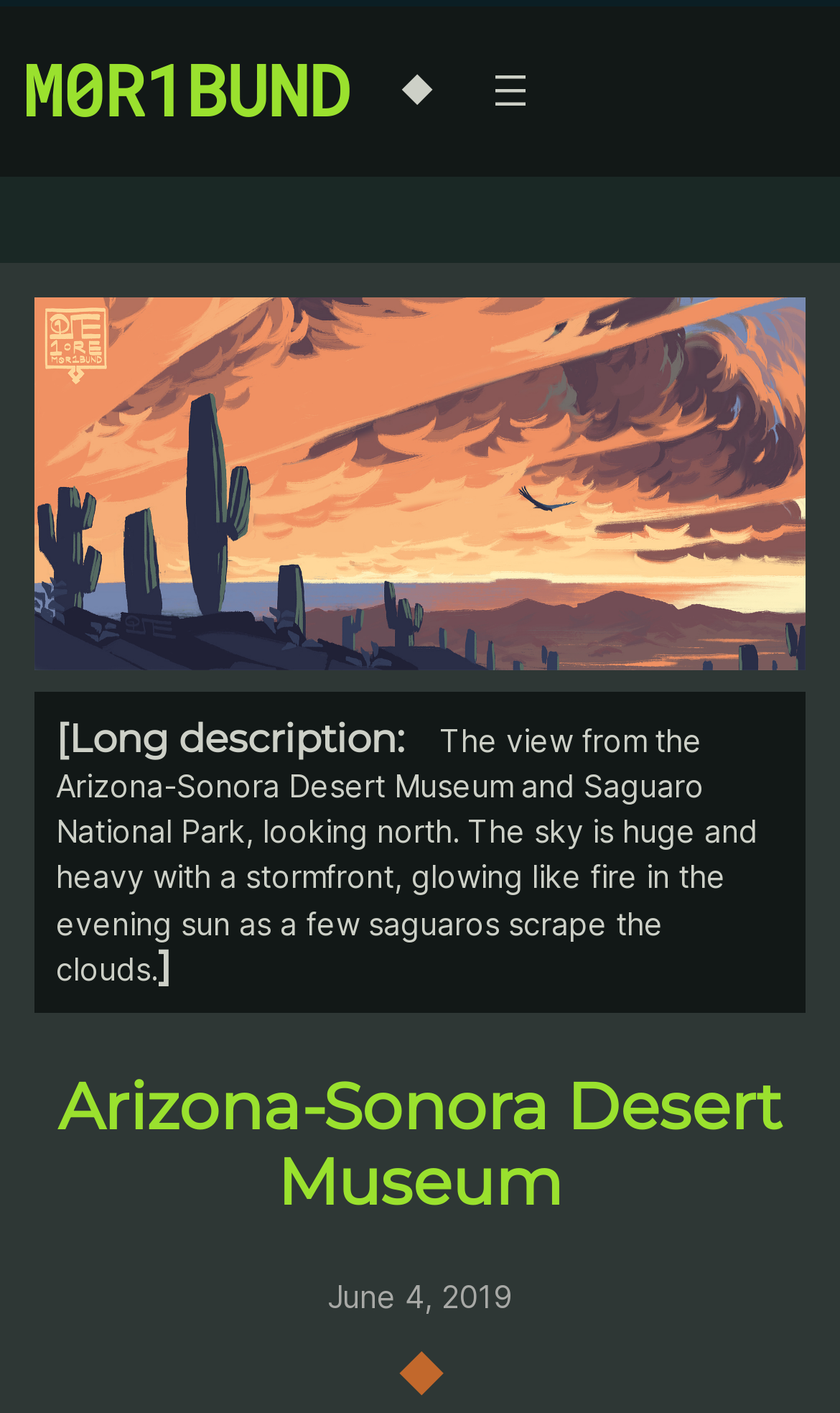Provide a comprehensive caption for the webpage.

The webpage appears to be a personal blog or art portfolio, showcasing a specific artwork titled "Arizona-Sonora Desert Museum". At the top-left corner, there is a heading with the title "M0R1BUND", which is also a link. Next to it, there is a small symbol "◆". 

On the top-right corner, there is a navigation menu with an "Open menu" button, accompanied by an image. When the menu is opened, it reveals a link to the artwork, which is accompanied by a long description. The description is a paragraph of text that describes the artwork, mentioning the view from the Arizona-Sonora Desert Museum and Saguaro National Park.

Below the navigation menu, there is a large image of the artwork, taking up most of the page. The image is described as "The piece titled 'Arizona-Sonora Desert Museum'. Long description below." 

At the bottom of the page, there is a heading with the title "Arizona-Sonora Desert Museum" and a timestamp "June 4, 2019" indicating when the artwork was posted. There is another small symbol "◆" at the very bottom of the page.